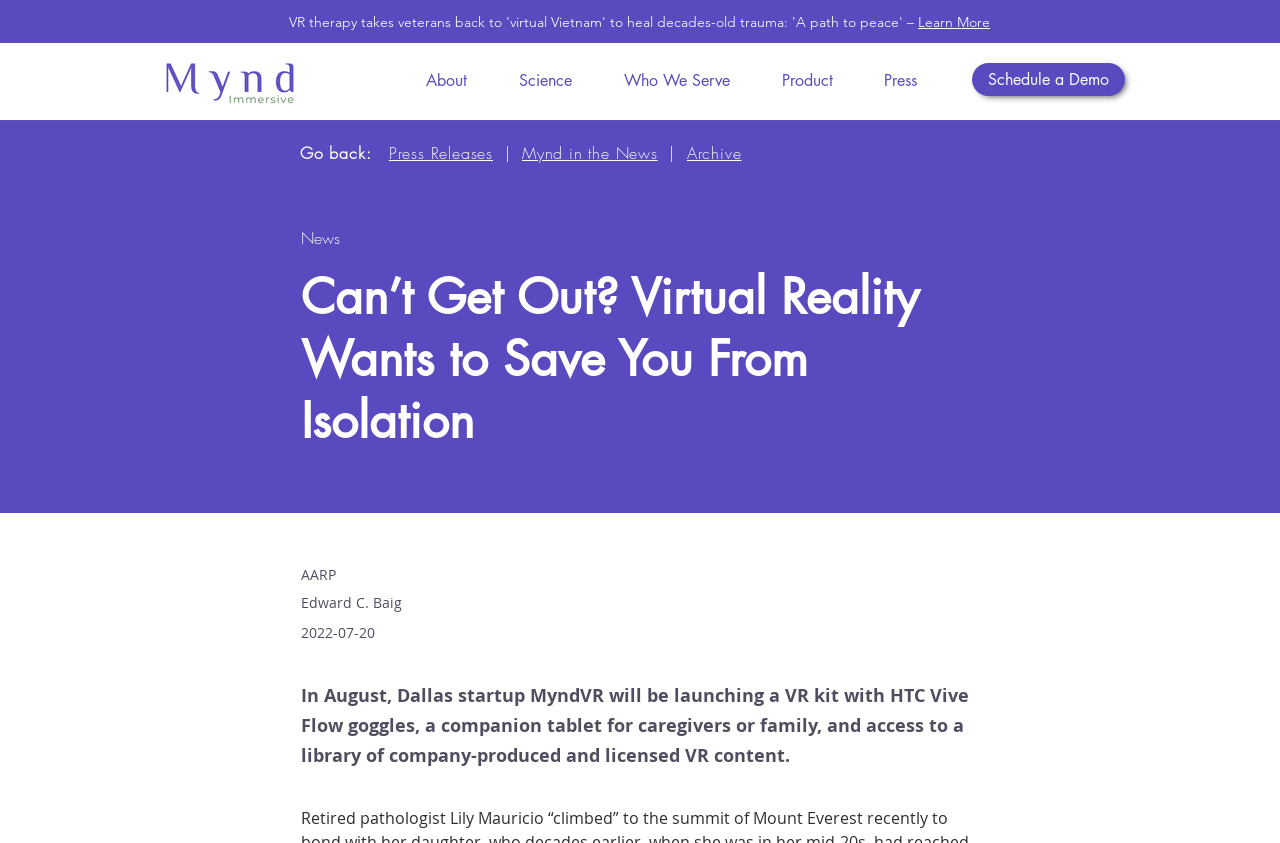Using the elements shown in the image, answer the question comprehensively: What is the topic of the article?

I determined the topic by reading the heading 'VR therapy takes veterans back to 'virtual Vietnam' to heal decades-old trauma: 'A path to peace'' and the surrounding text, which suggests the article is about the use of virtual reality in therapy.